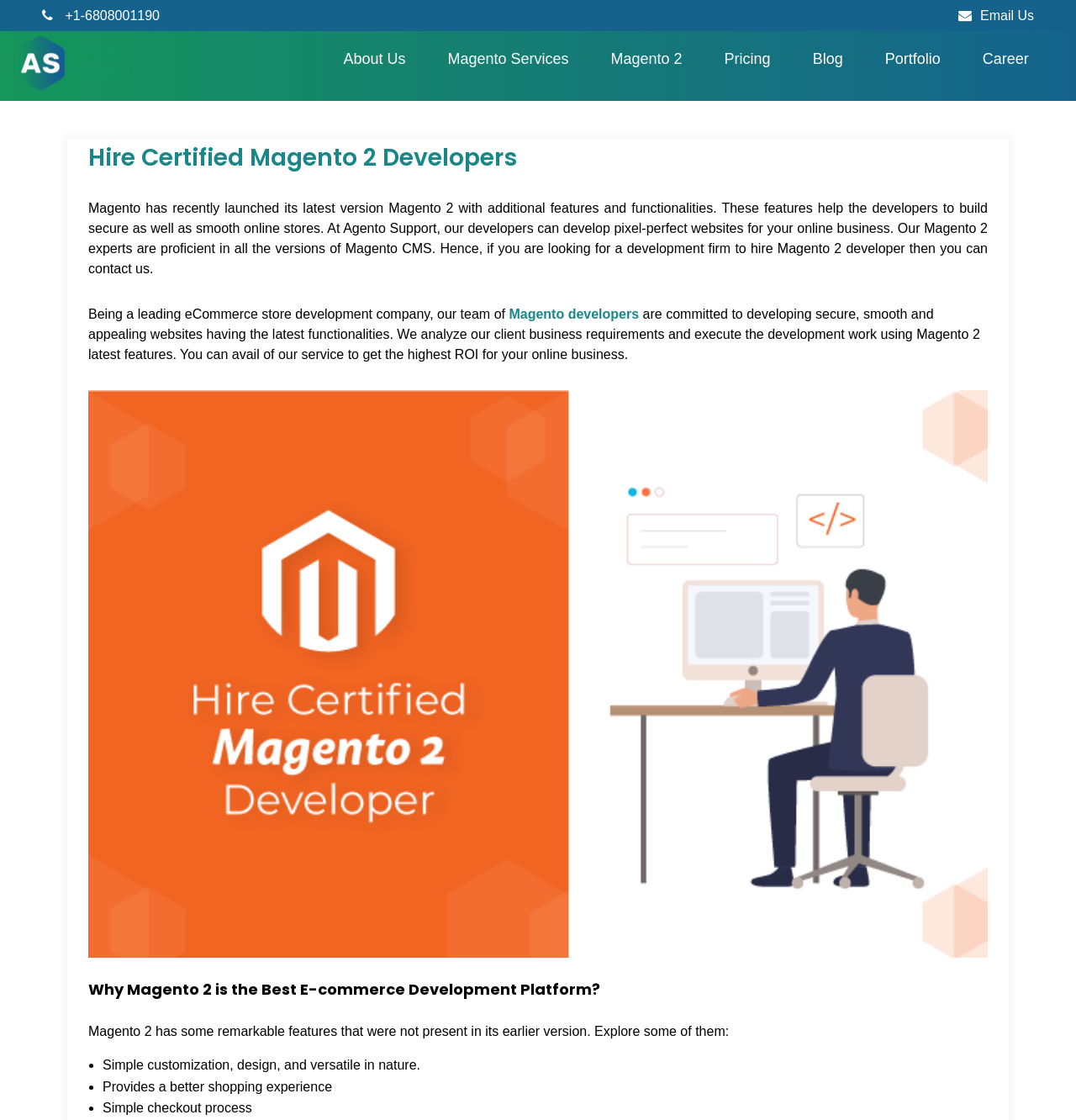What is the company name?
Based on the visual details in the image, please answer the question thoroughly.

The company name can be found in the top-left corner of the webpage, where it says 'Agento Support' with an image logo next to it.